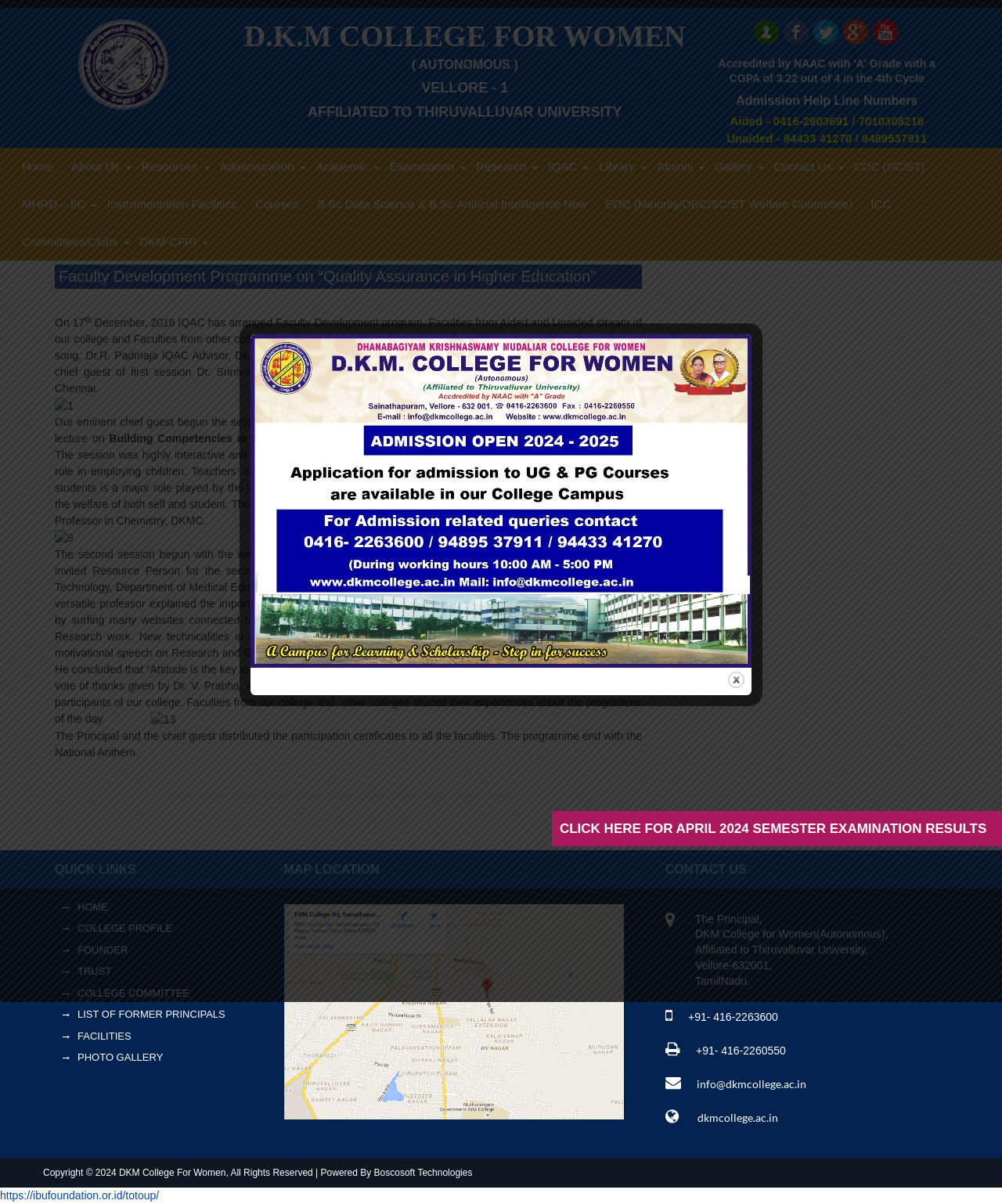Determine the bounding box coordinates of the clickable element to complete this instruction: "Click on Home". Provide the coordinates in the format of four float numbers between 0 and 1, [left, top, right, bottom].

[0.014, 0.123, 0.061, 0.154]